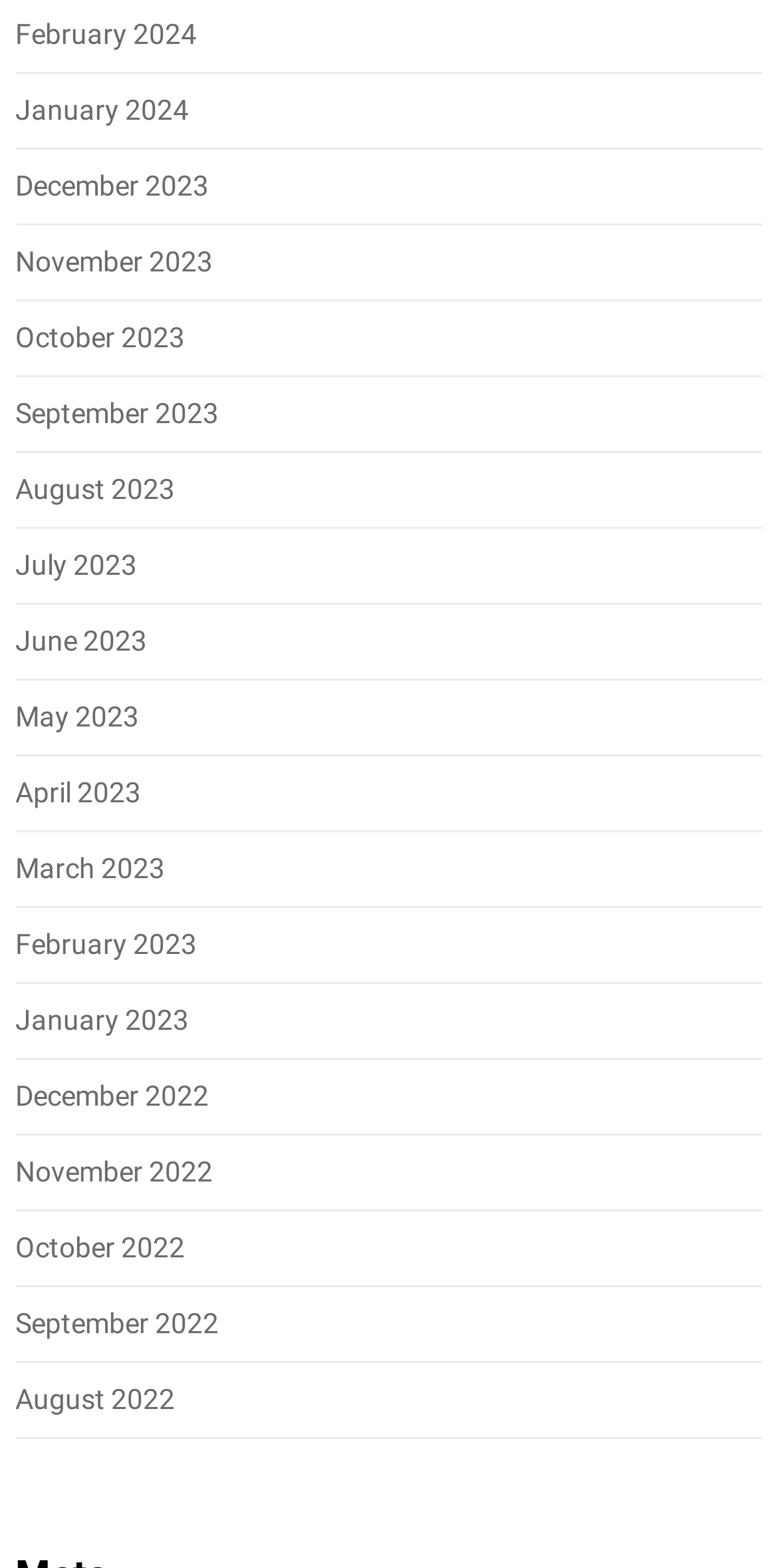Determine the bounding box coordinates of the clickable element to complete this instruction: "view February 2024". Provide the coordinates in the format of four float numbers between 0 and 1, [left, top, right, bottom].

[0.02, 0.011, 0.253, 0.032]